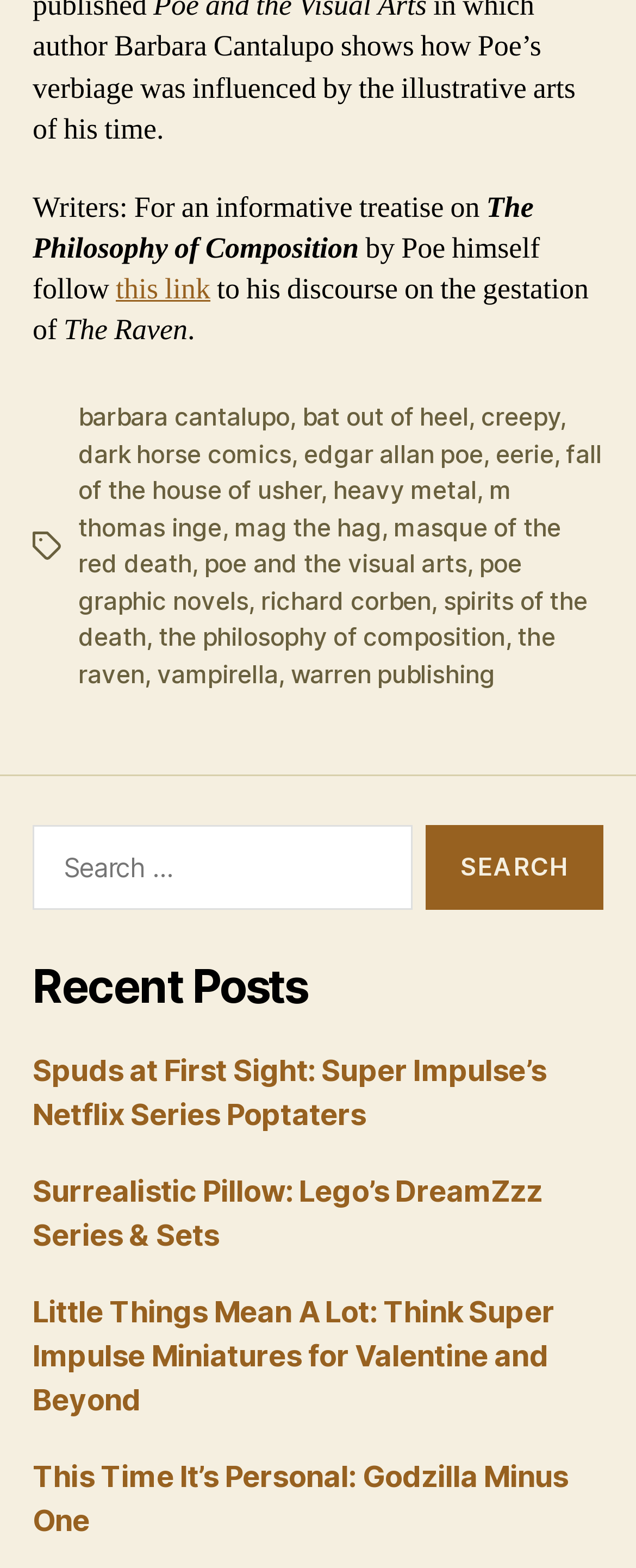Respond to the question below with a single word or phrase: How many tags are listed?

18